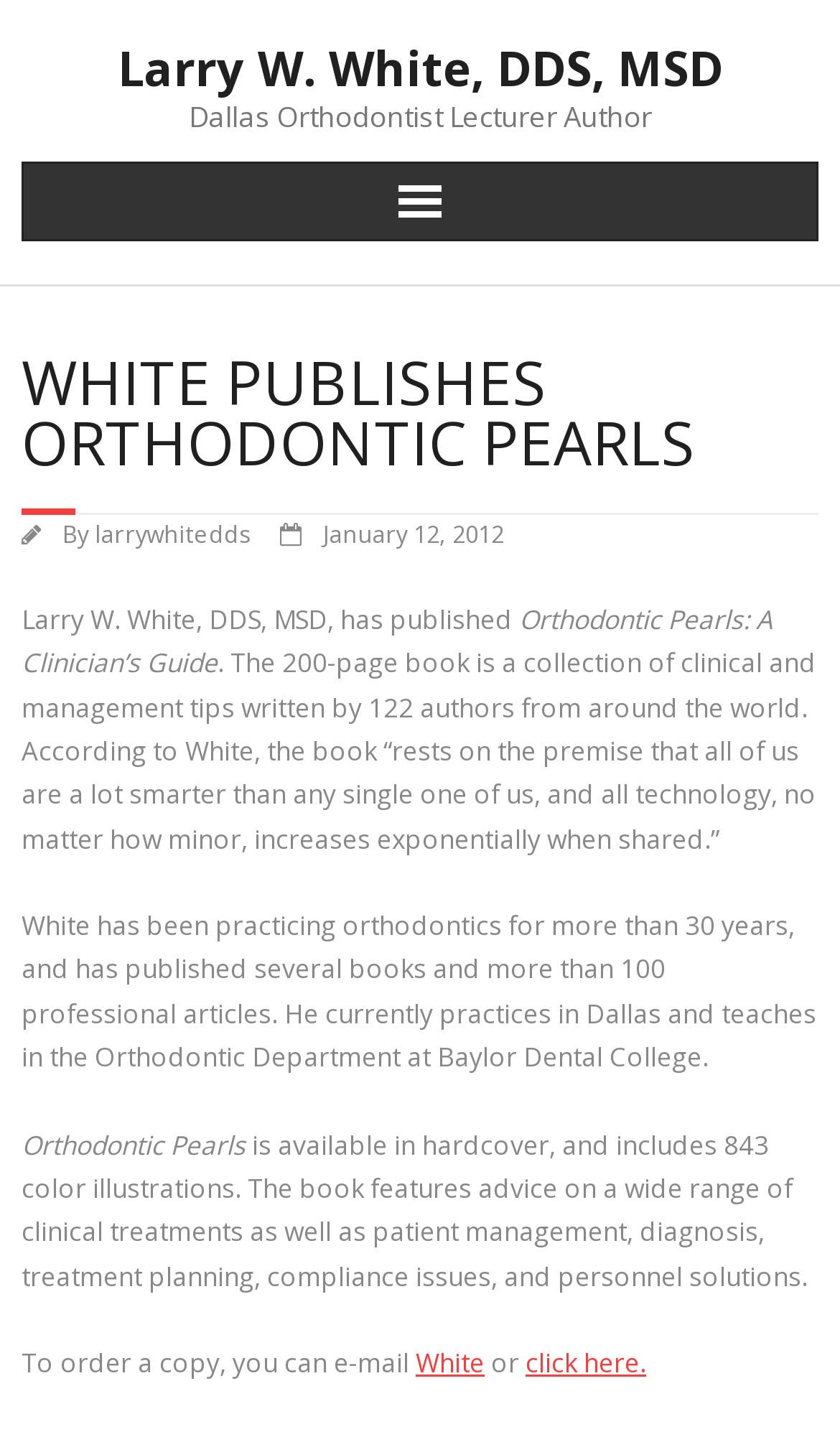Please answer the following question using a single word or phrase: 
Who is the author of the book?

Larry W. White, DDS, MSD